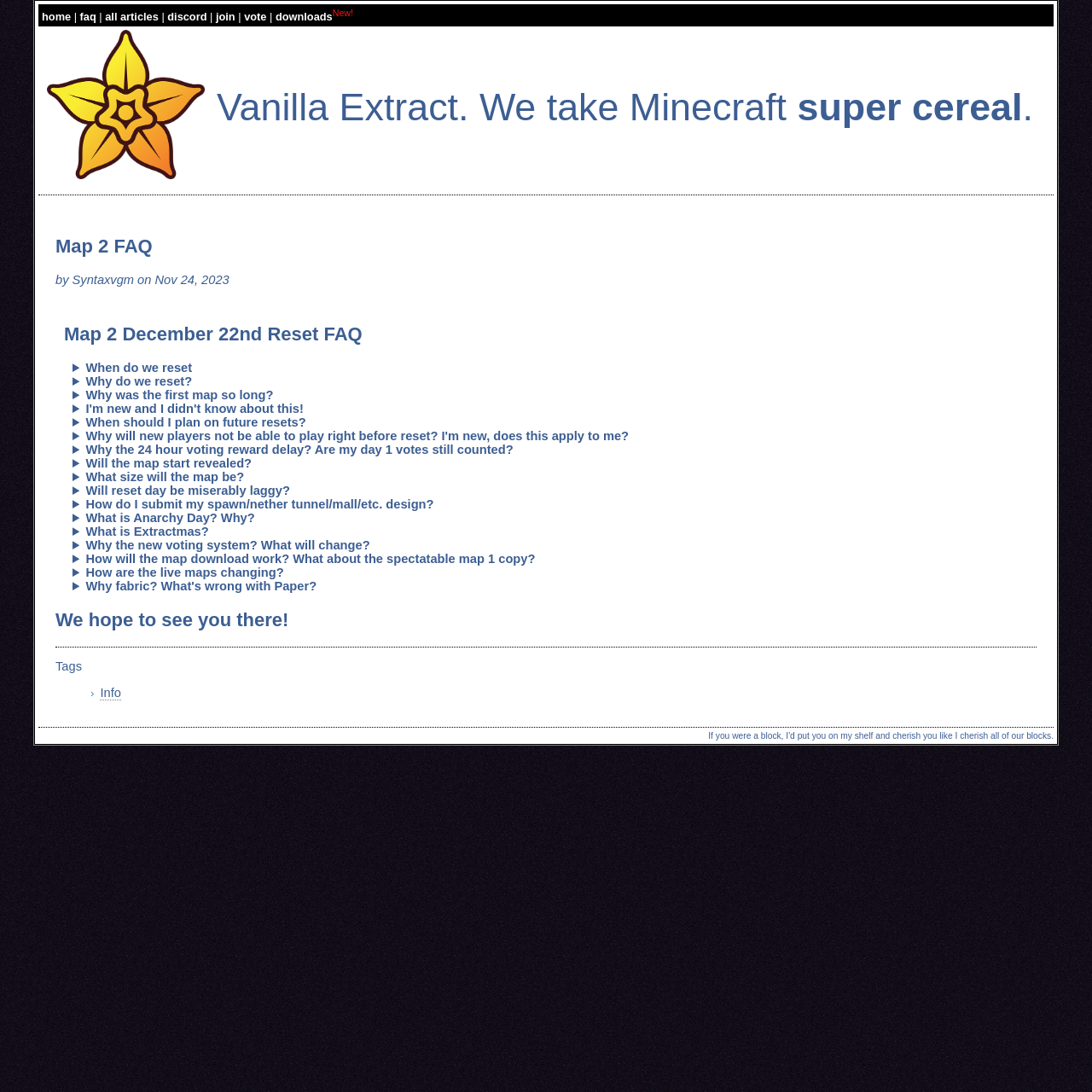What is the date of the Map 2 reset?
Using the image, respond with a single word or phrase.

December 22nd